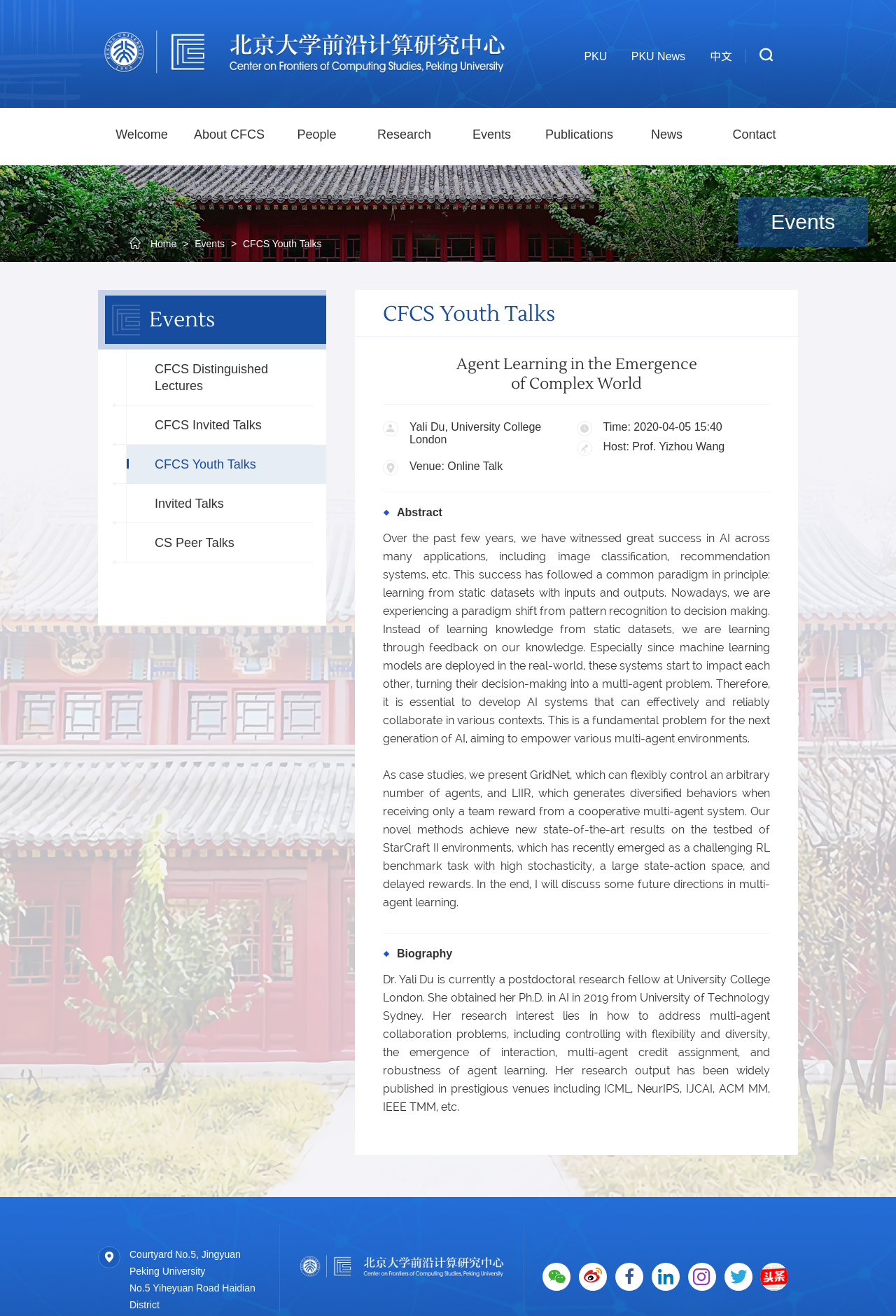Please provide the bounding box coordinates for the UI element as described: "Publications". The coordinates must be four floats between 0 and 1, represented as [left, top, right, bottom].

[0.605, 0.082, 0.688, 0.122]